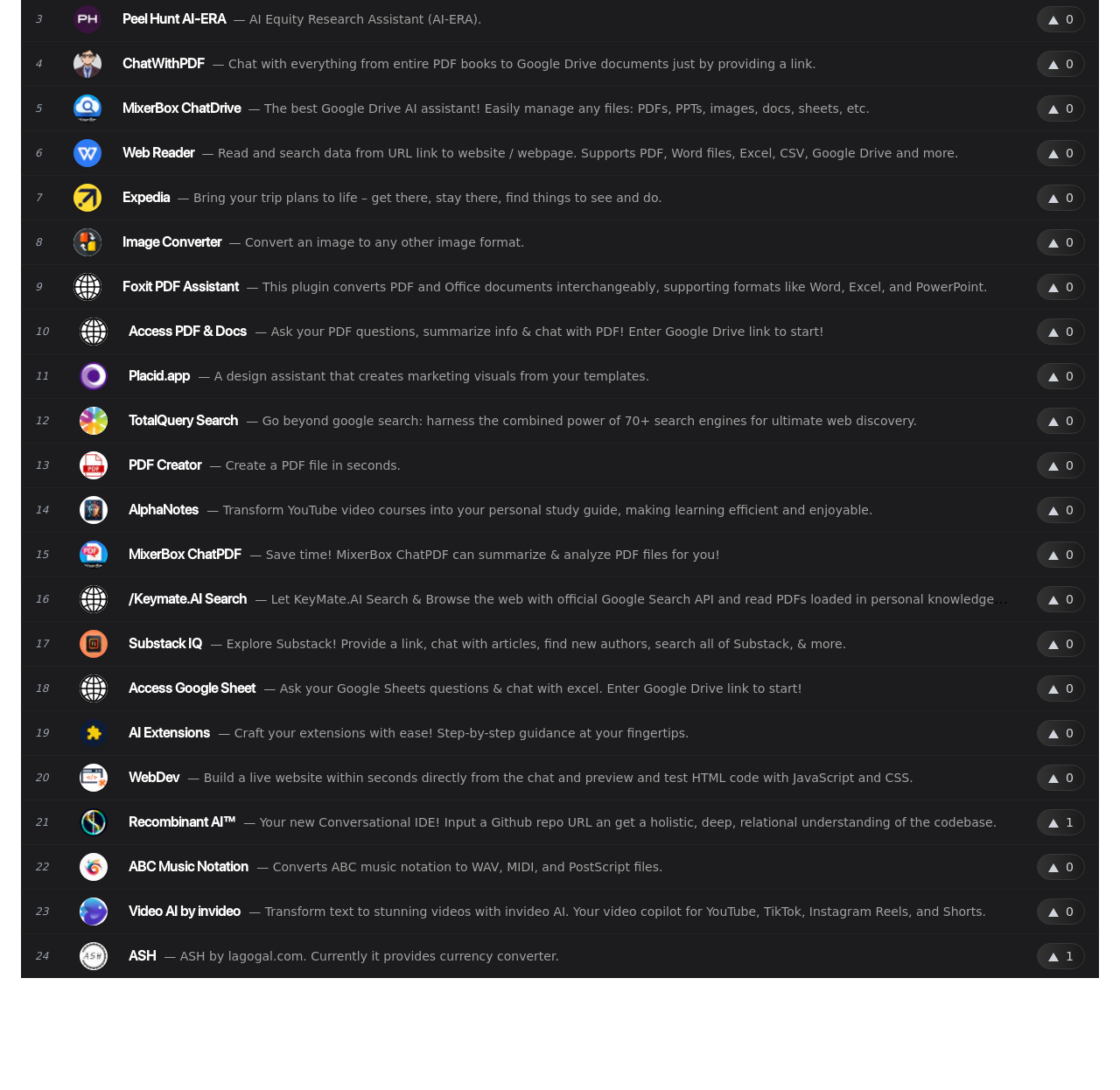Please find the bounding box coordinates of the clickable region needed to complete the following instruction: "Explore ChatWithPDF". The bounding box coordinates must consist of four float numbers between 0 and 1, i.e., [left, top, right, bottom].

[0.109, 0.051, 0.729, 0.066]